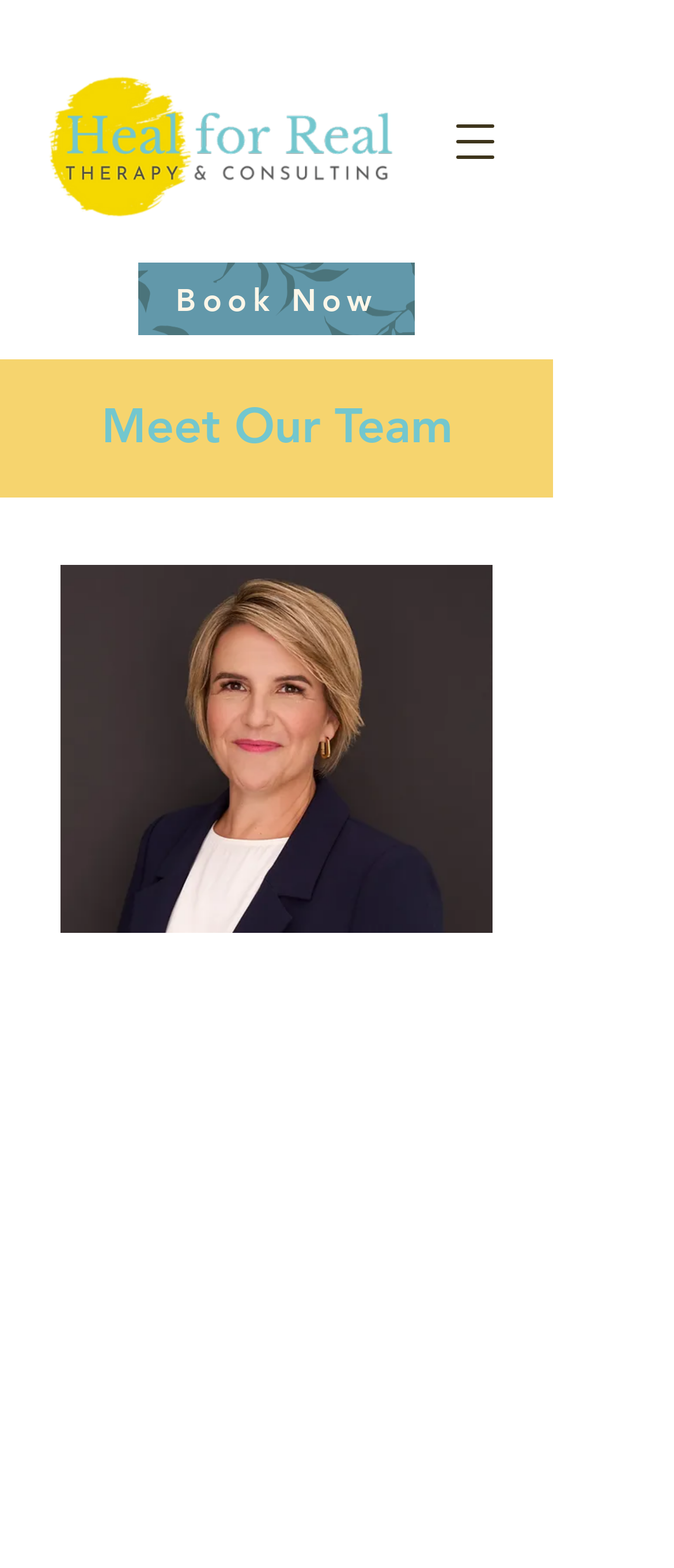Given the webpage screenshot, identify the bounding box of the UI element that matches this description: "Book Now".

[0.205, 0.167, 0.615, 0.214]